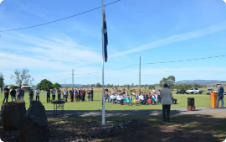What is the atmosphere of the gathering?
Based on the image, respond with a single word or phrase.

Reflective and respectful